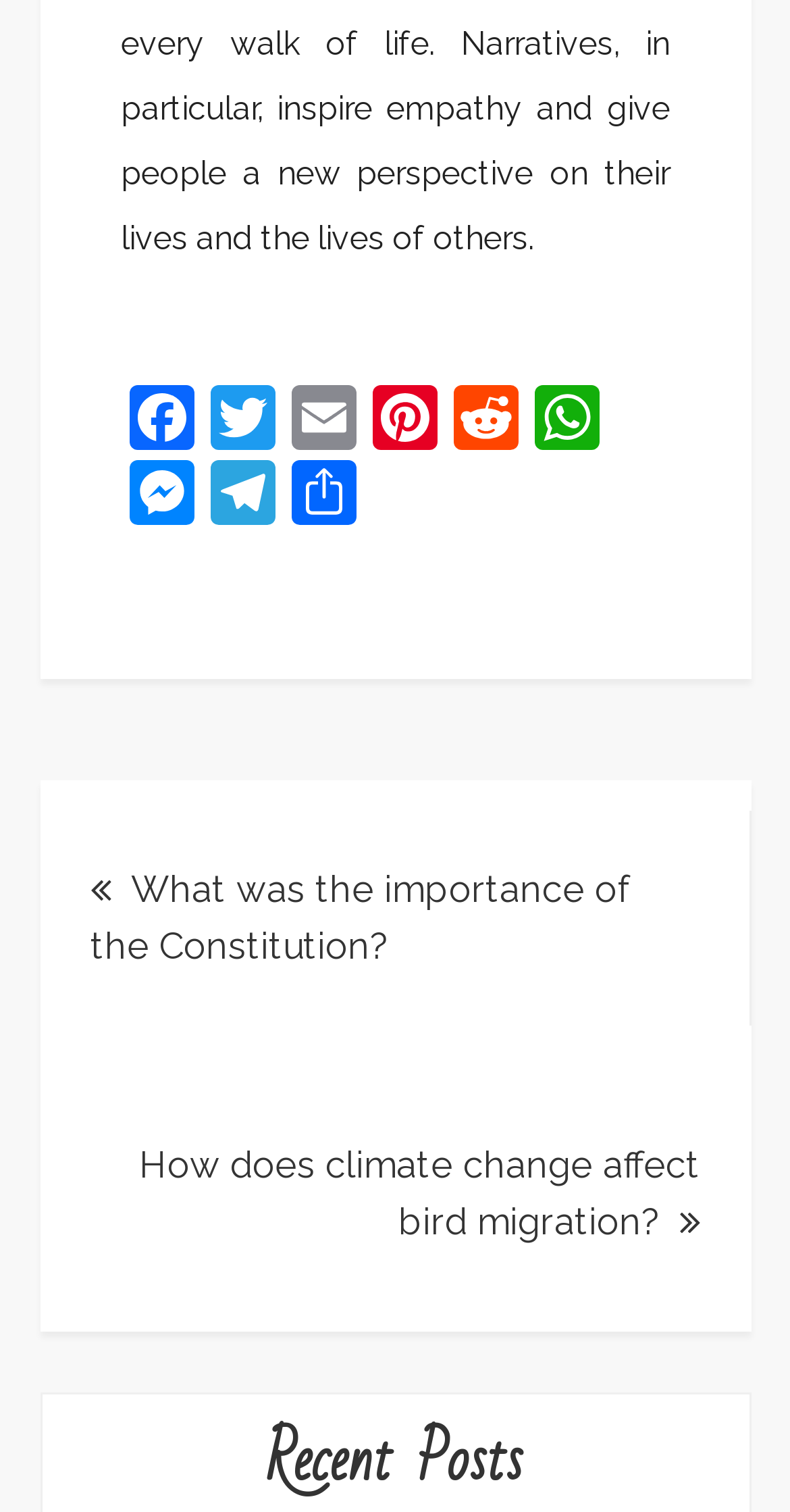Answer succinctly with a single word or phrase:
What is the topic of the first post?

The importance of the Constitution